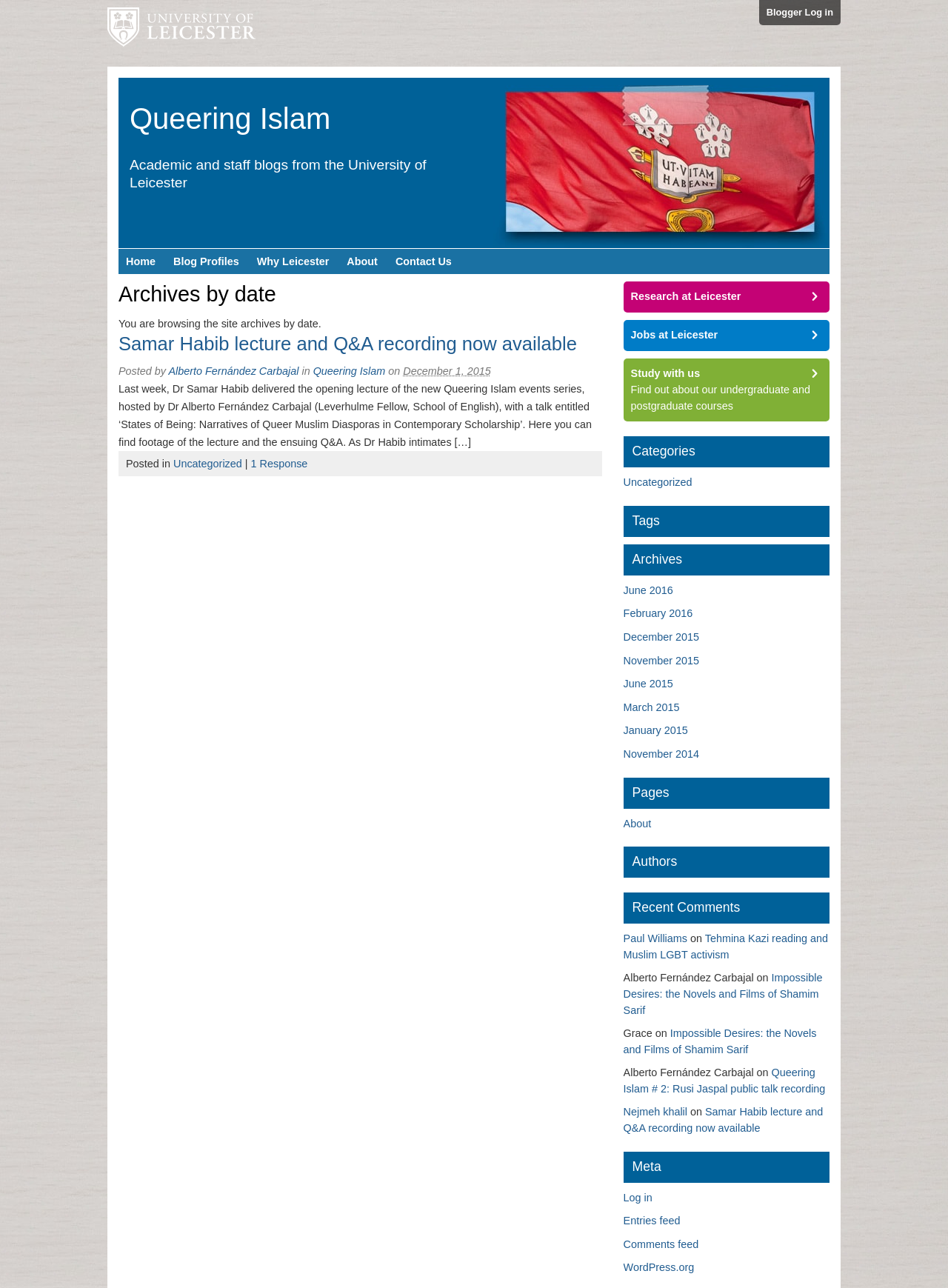Identify the bounding box of the HTML element described here: "president@aigaminnesota.org". Provide the coordinates as four float numbers between 0 and 1: [left, top, right, bottom].

None